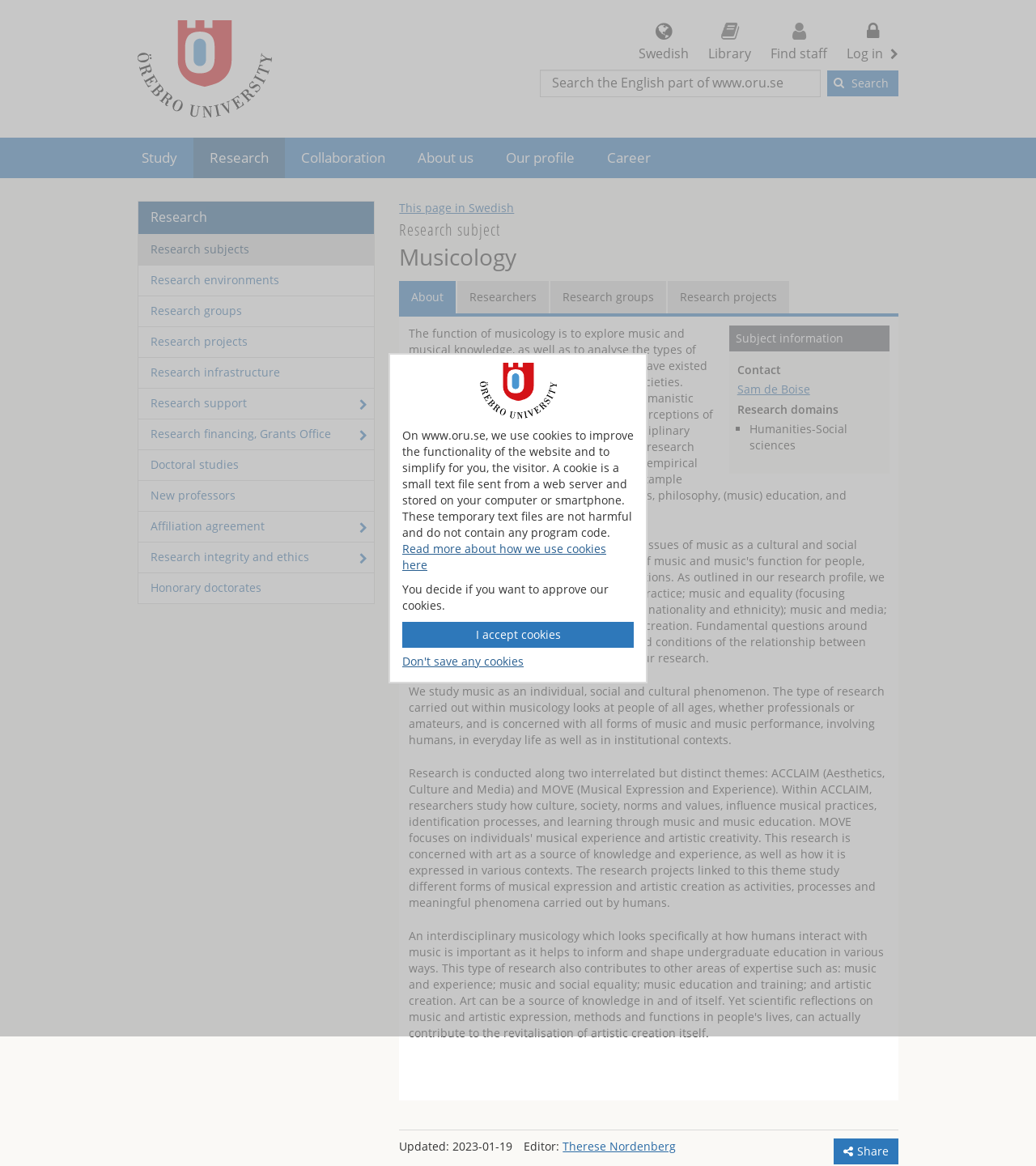Please identify the bounding box coordinates of the area I need to click to accomplish the following instruction: "Search the English part of the website".

[0.521, 0.06, 0.792, 0.083]